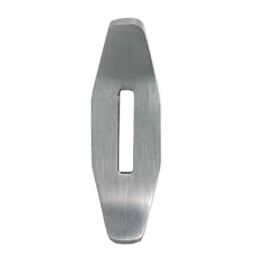Use a single word or phrase to answer the question: What is the purpose of the central slot?

To securely protect the blade